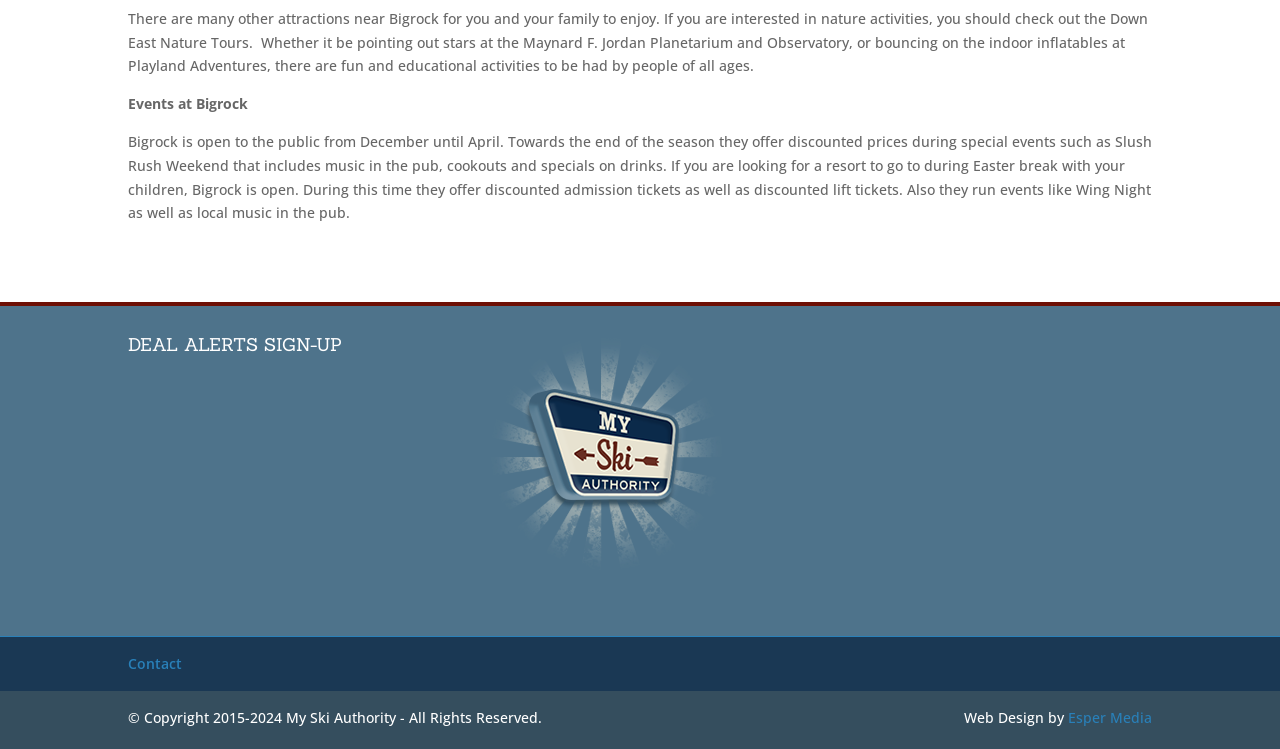Given the webpage screenshot, identify the bounding box of the UI element that matches this description: "Esper Media".

[0.834, 0.945, 0.9, 0.971]